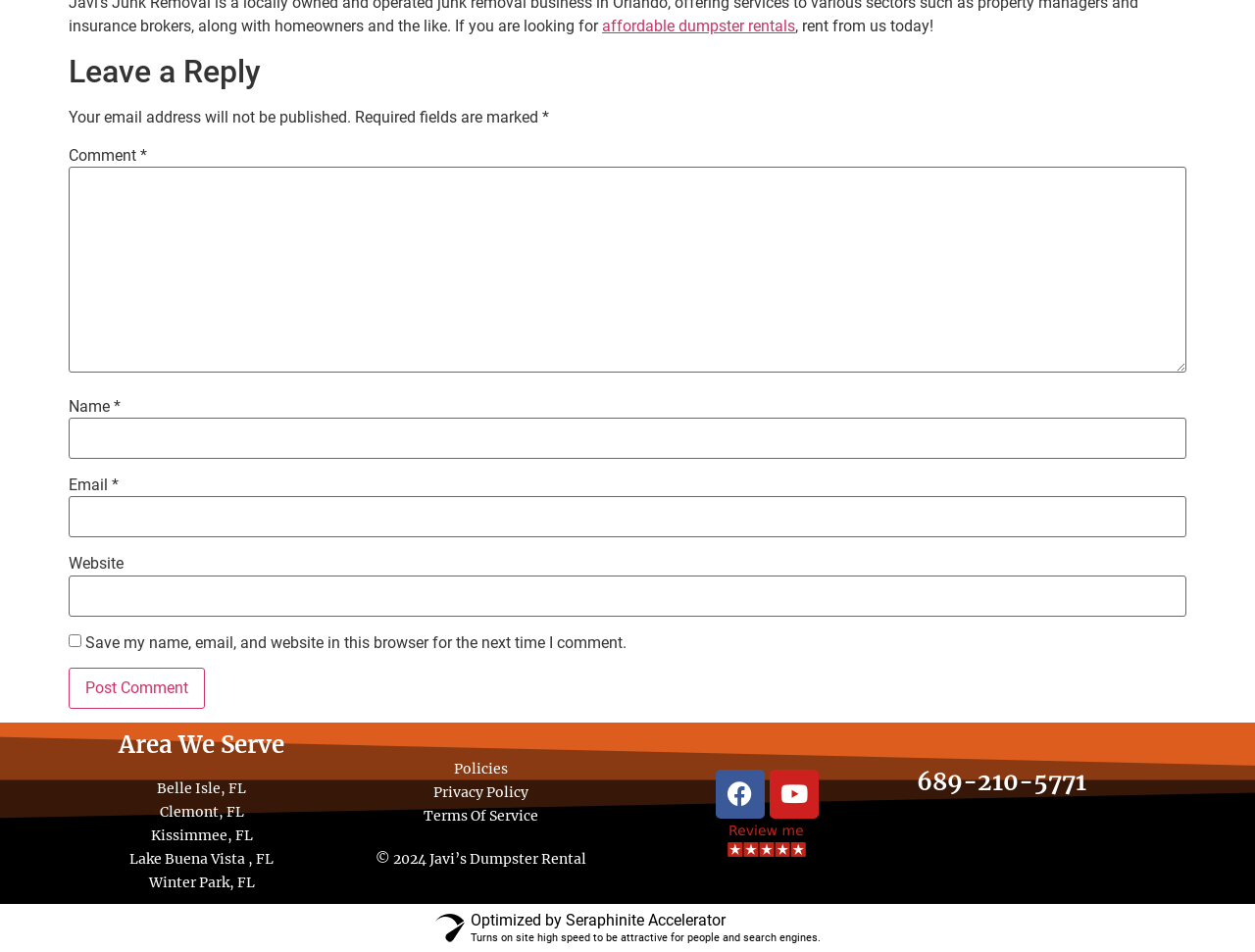With reference to the image, please provide a detailed answer to the following question: What is the purpose of the comment section?

The heading 'Leave a Reply' above the comment section and the presence of fields like 'Comment', 'Name', and 'Email' suggest that the purpose of this section is to allow users to leave a reply or comment on the webpage.